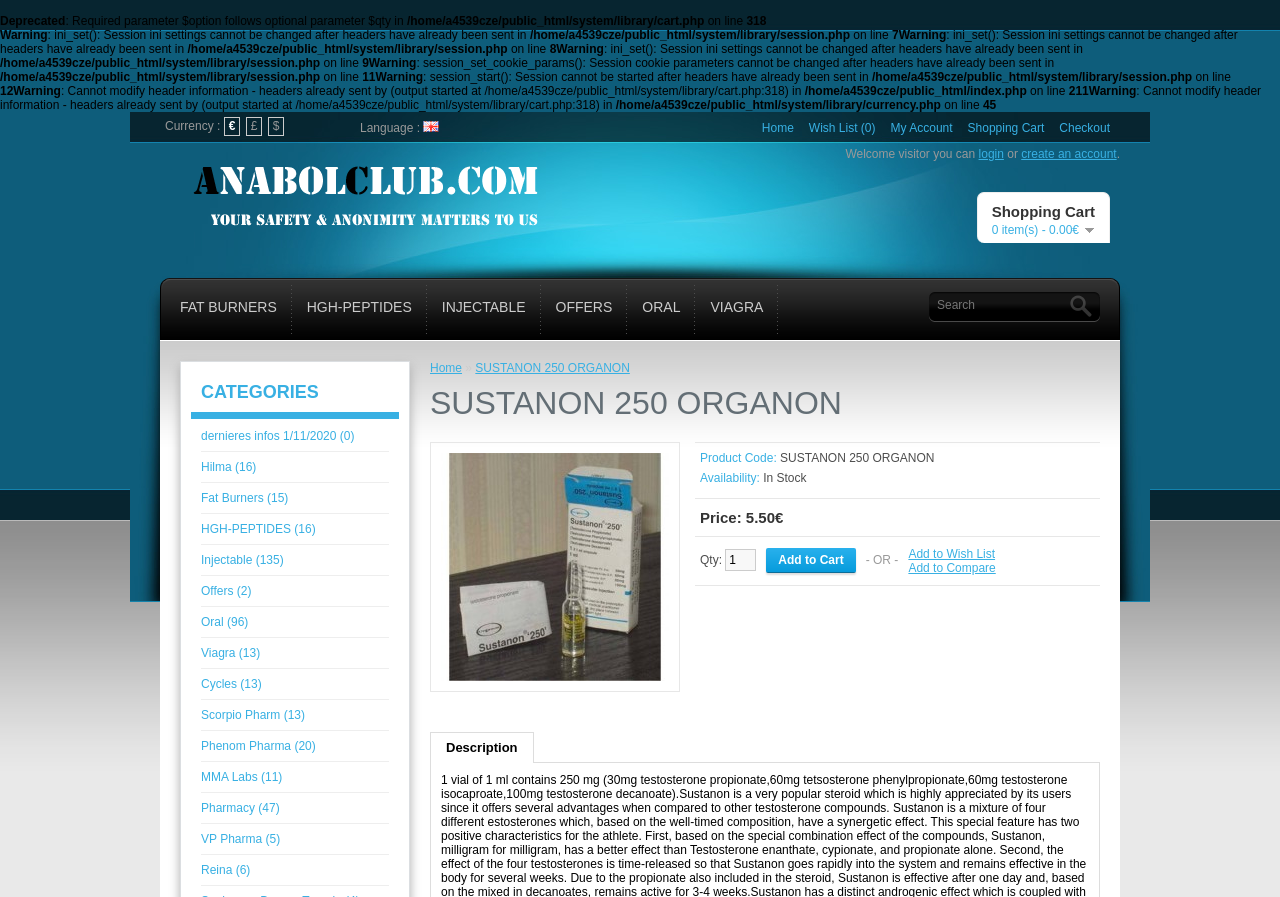Please determine the bounding box coordinates of the element's region to click in order to carry out the following instruction: "View shopping cart". The coordinates should be four float numbers between 0 and 1, i.e., [left, top, right, bottom].

[0.775, 0.226, 0.855, 0.245]